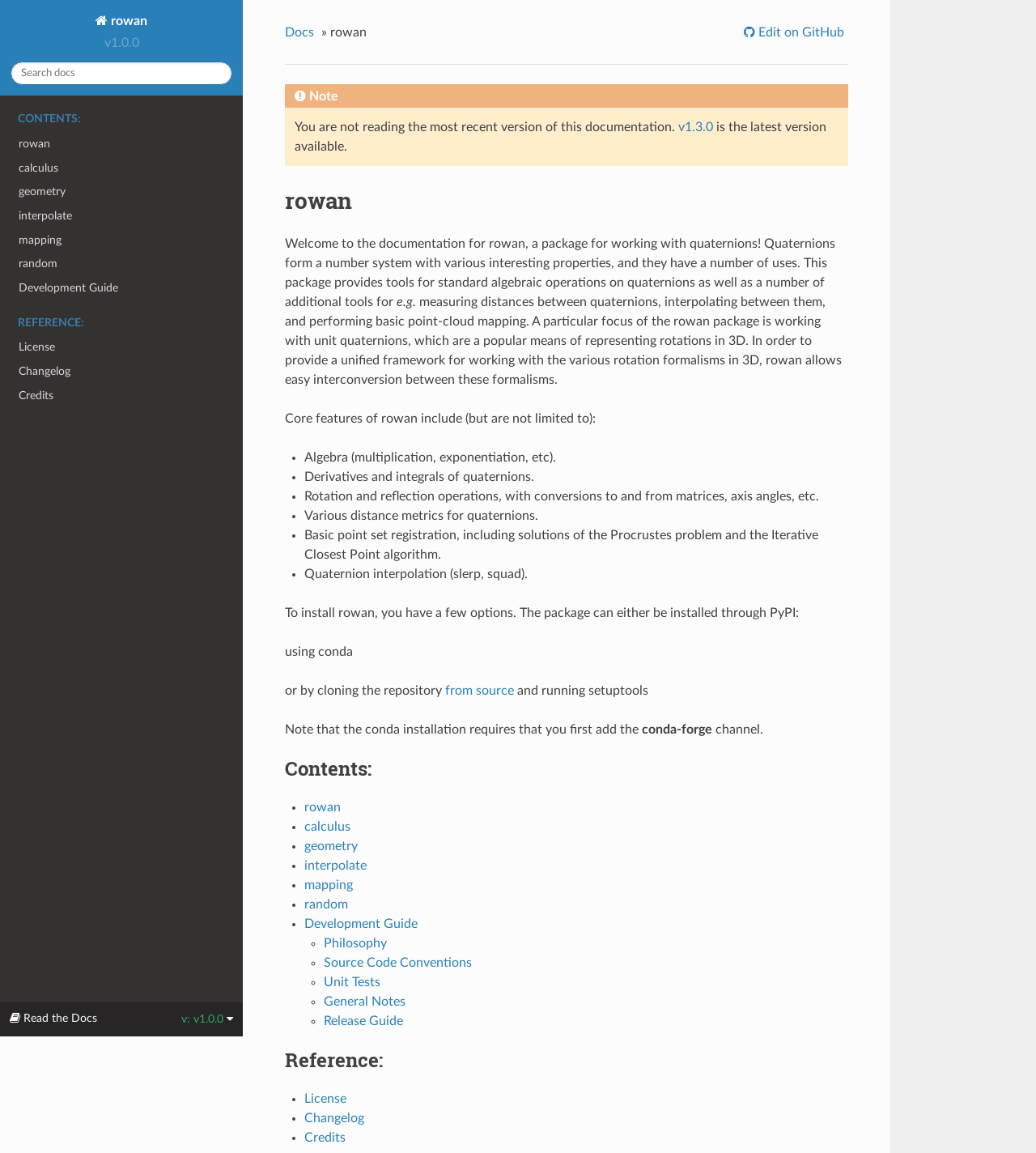What are the core features of rowan?
From the details in the image, answer the question comprehensively.

The core features of rowan can be found in the section 'Core features of rowan include (but are not limited to):', which lists several features including algebra, derivatives, rotation operations, and more.